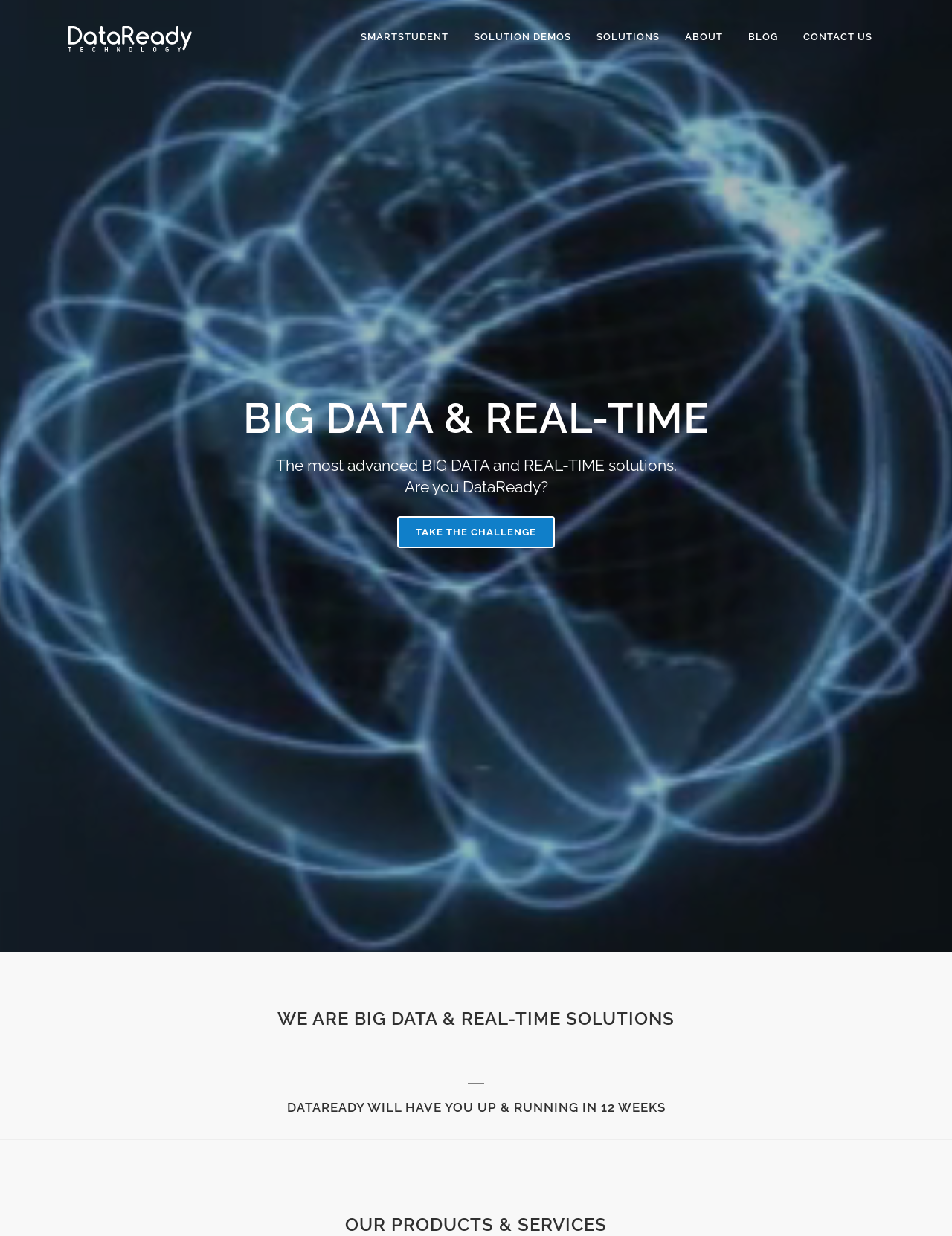What is the copyright information of the webpage?
Please respond to the question with a detailed and well-explained answer.

I found the copyright information at the bottom of the webpage, which states '© Copyright DataReady'.